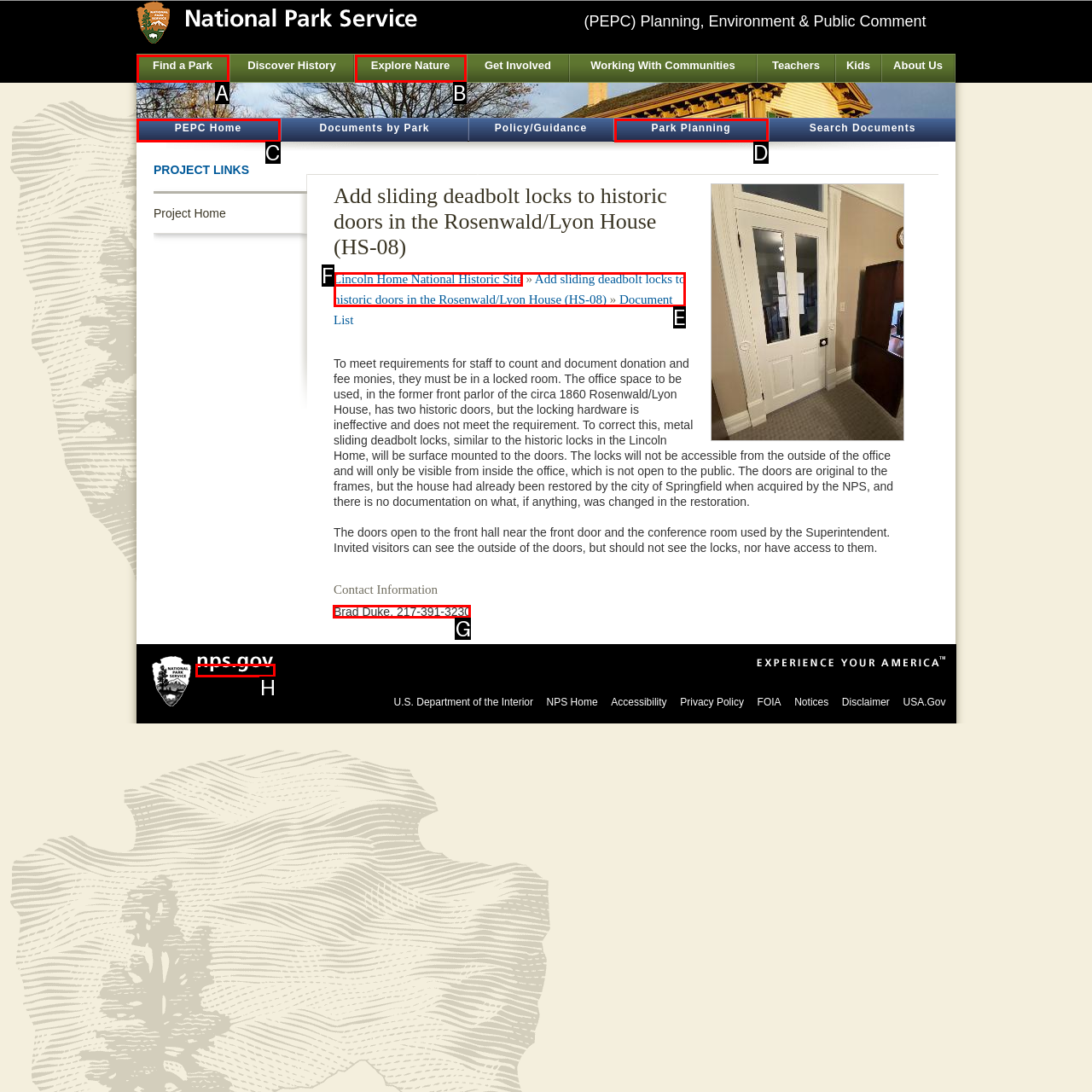Select the UI element that should be clicked to execute the following task: Contact Brad Duke
Provide the letter of the correct choice from the given options.

G